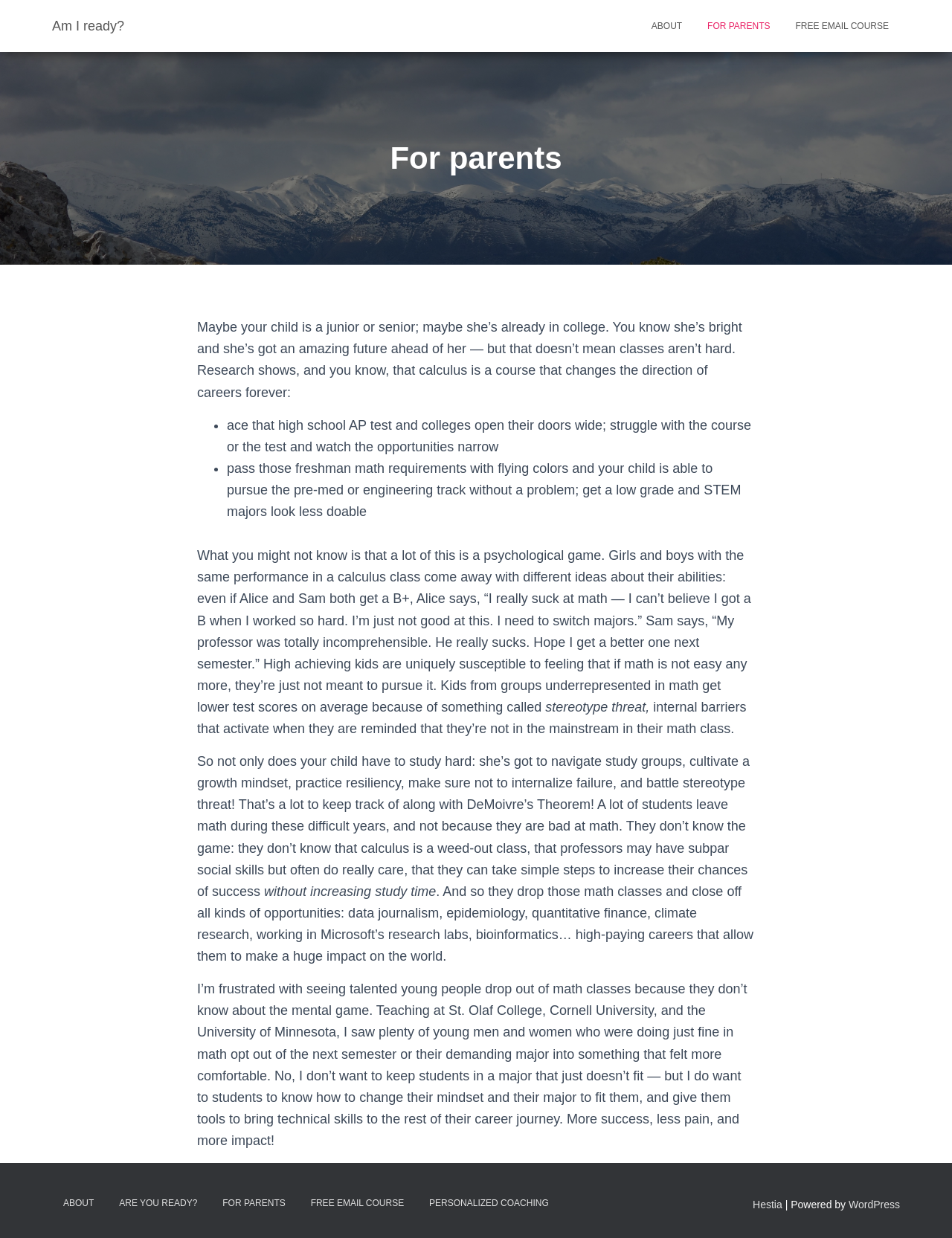What is the main topic of this webpage?
Provide an in-depth answer to the question, covering all aspects.

Based on the content of the webpage, it appears to be discussing the challenges of calculus for students, particularly girls and underrepresented groups, and how parents can support them. The text mentions the psychological game of calculus and the importance of mindset and resilience in overcoming obstacles.